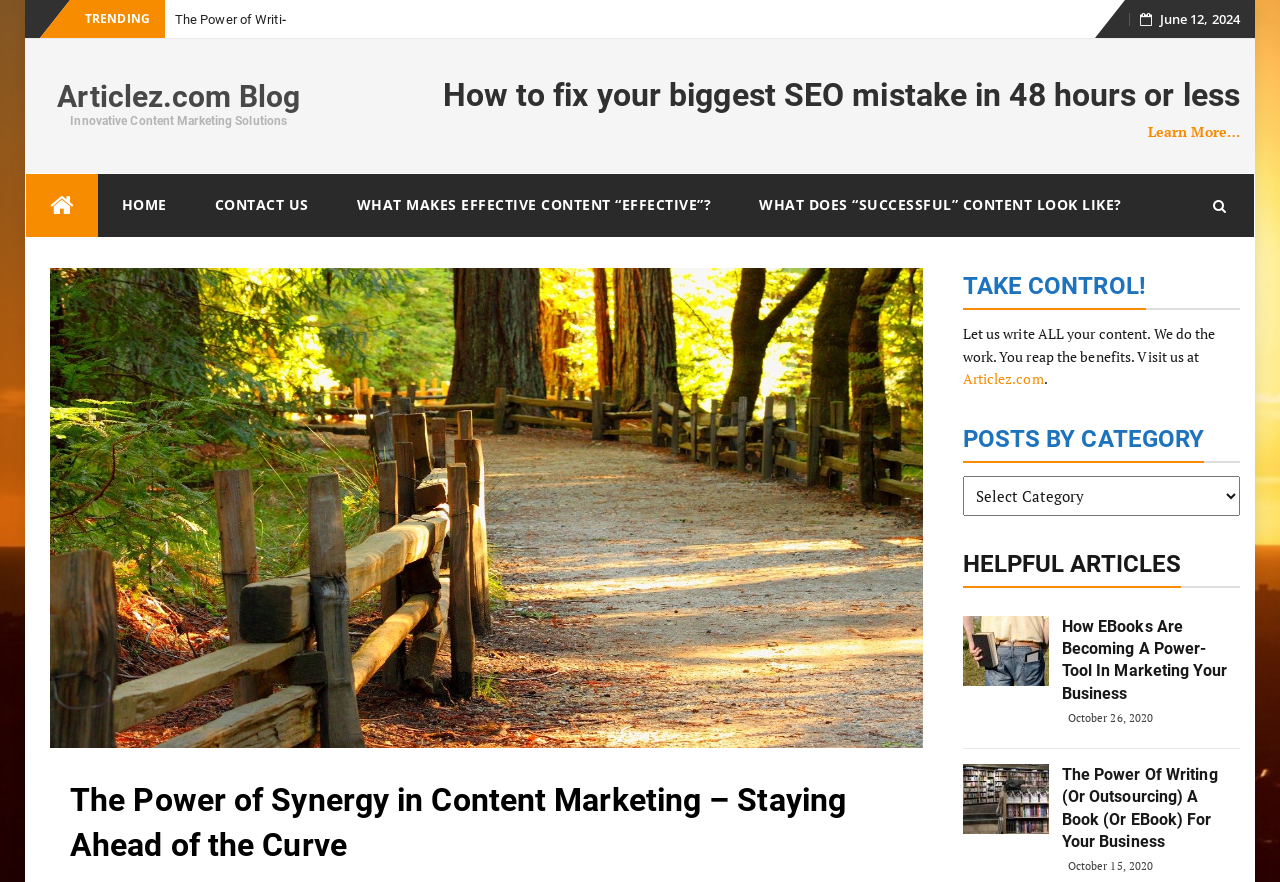Find the bounding box coordinates for the area that should be clicked to accomplish the instruction: "Click on 'HOME'".

[0.076, 0.198, 0.149, 0.268]